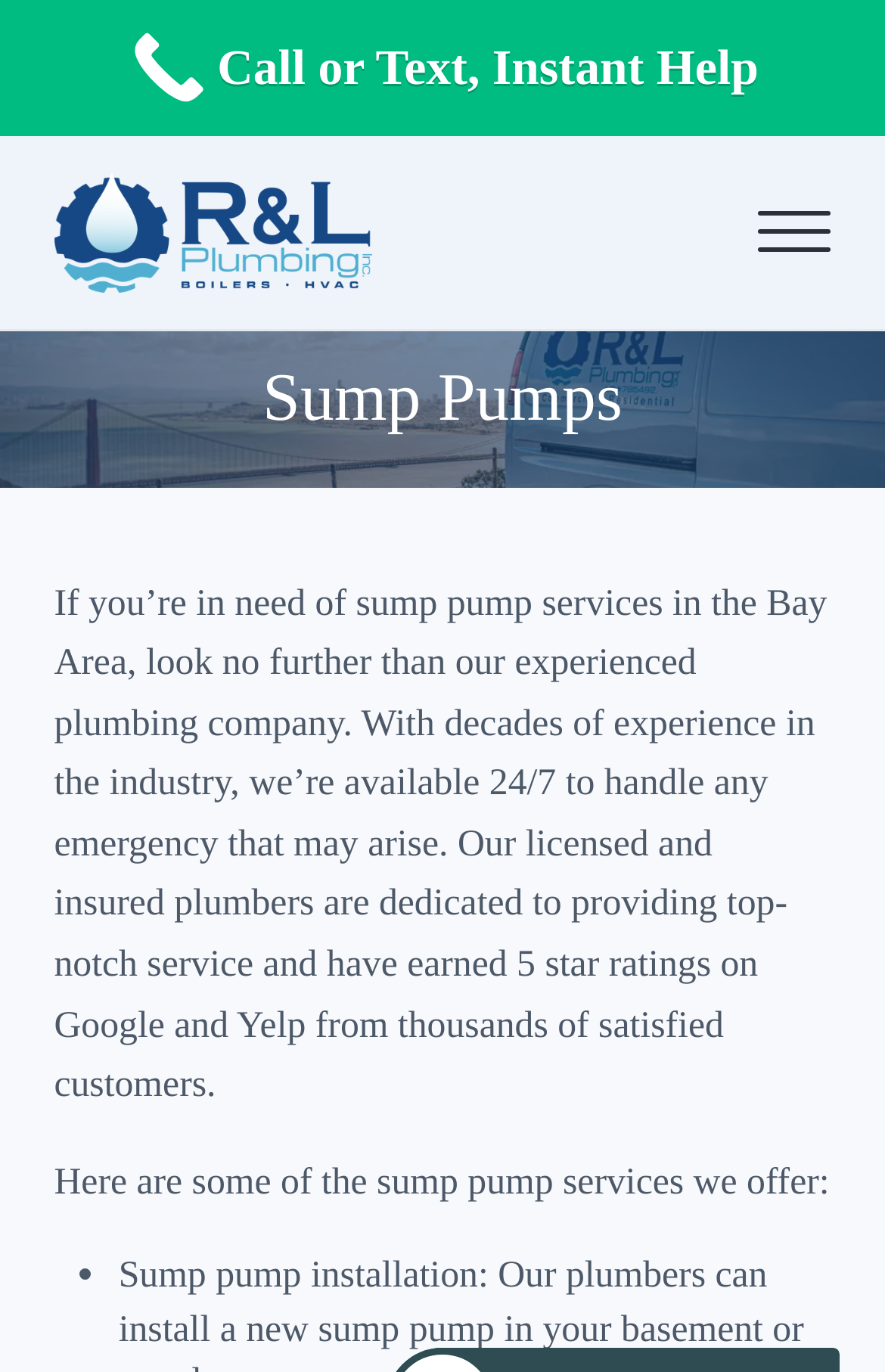What is the availability of the plumbers?
Answer with a single word or phrase by referring to the visual content.

24/7